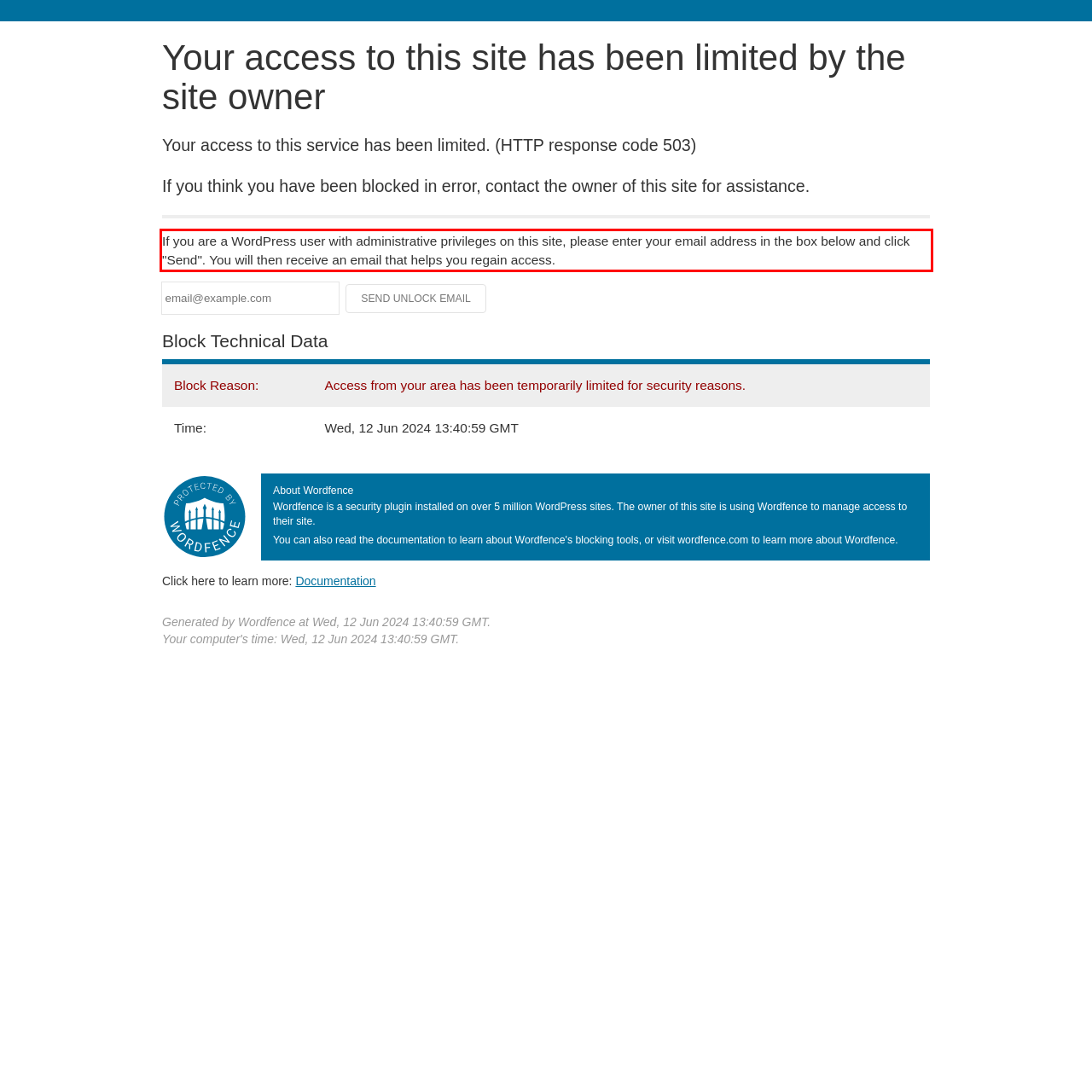Please analyze the screenshot of a webpage and extract the text content within the red bounding box using OCR.

If you are a WordPress user with administrative privileges on this site, please enter your email address in the box below and click "Send". You will then receive an email that helps you regain access.